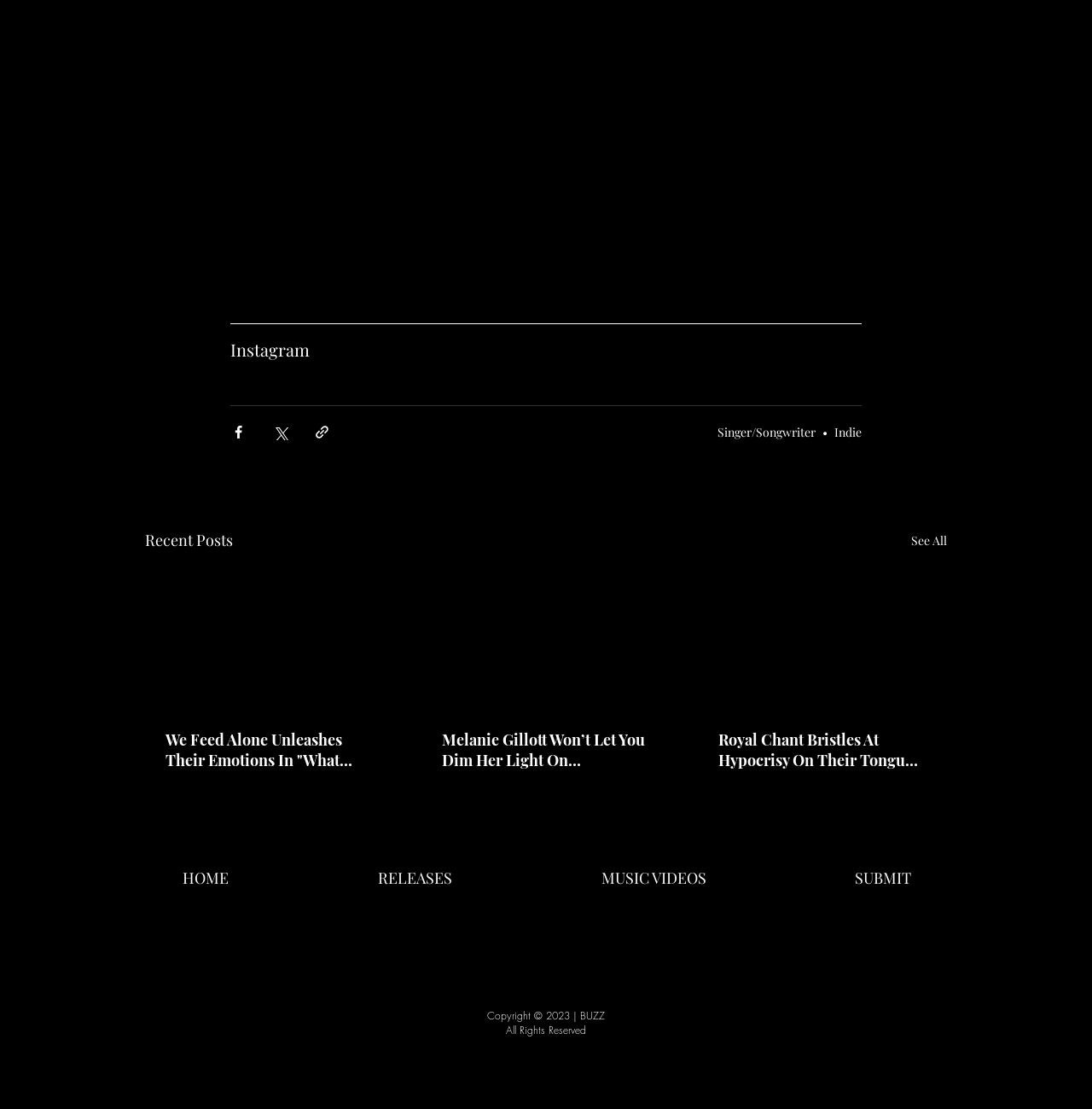Please determine the bounding box coordinates of the area that needs to be clicked to complete this task: 'Learn about the costings'. The coordinates must be four float numbers between 0 and 1, formatted as [left, top, right, bottom].

None